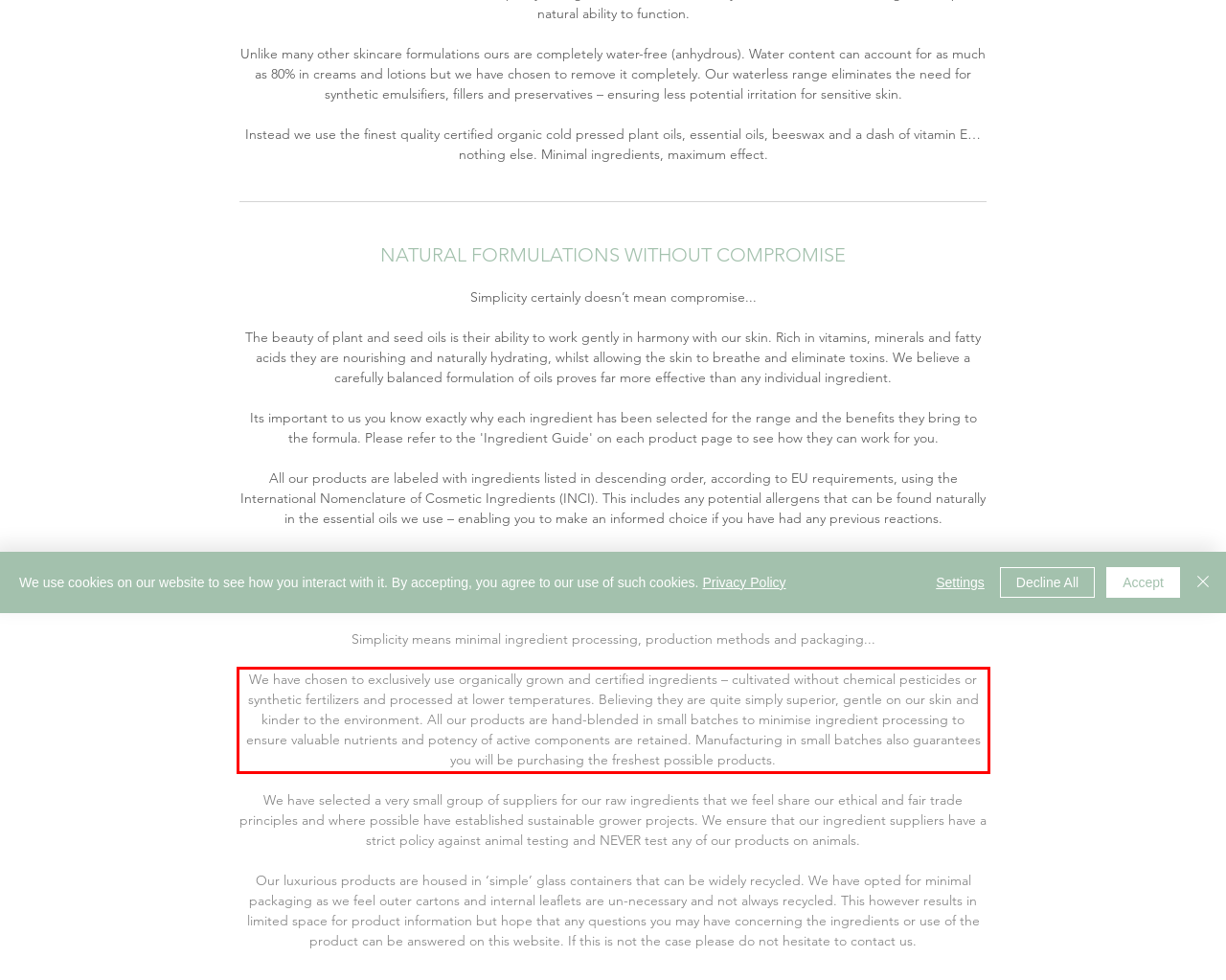Identify the text inside the red bounding box in the provided webpage screenshot and transcribe it.

We have chosen to exclusively use organically grown and certified ingredients – cultivated without chemical pesticides or synthetic fertilizers and processed at lower temperatures. Believing they are quite simply superior, gentle on our skin and kinder to the environment. All our products are hand-blended in small batches to minimise ingredient processing to ensure valuable nutrients and potency of active components are retained. Manufacturing in small batches also guarantees you will be purchasing the freshest possible products.